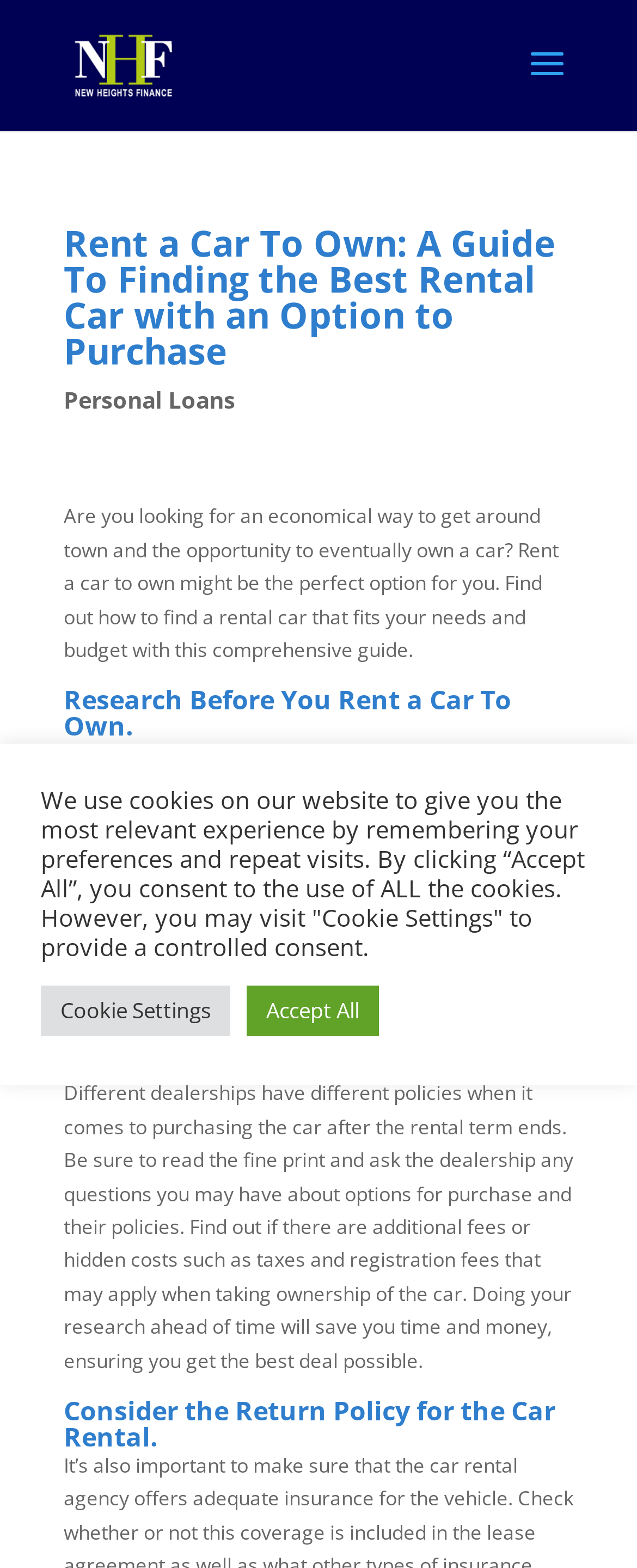Describe the webpage in detail, including text, images, and layout.

The webpage is a guide to finding the best rental car with an option to purchase. At the top left, there is a logo of "New Heights Finance" accompanied by a link to the website. Below the logo, there is a heading that reads "Rent a Car To Own: A Guide To Finding the Best Rental Car with an Option to Purchase". 

To the right of the logo, there is a link to "Personal Loans". Below the heading, there is a paragraph of text that introduces the concept of rent a car to own and the purpose of the guide. 

The guide is divided into sections, each with a heading. The first section is "Research Before You Rent a Car To Own", which is followed by a paragraph of text that provides tips on researching before renting a car. 

The second section is "Understand the Dealership’s Policies on Purchasing the Car", which is followed by a paragraph of text that advises readers to read the fine print and ask questions about the dealership's policies on purchasing the car. 

The third section is "Consider the Return Policy for the Car Rental", but there is no corresponding paragraph of text. 

At the bottom of the page, there is a notification about the use of cookies on the website, with two buttons: "Cookie Settings" and "Accept All".